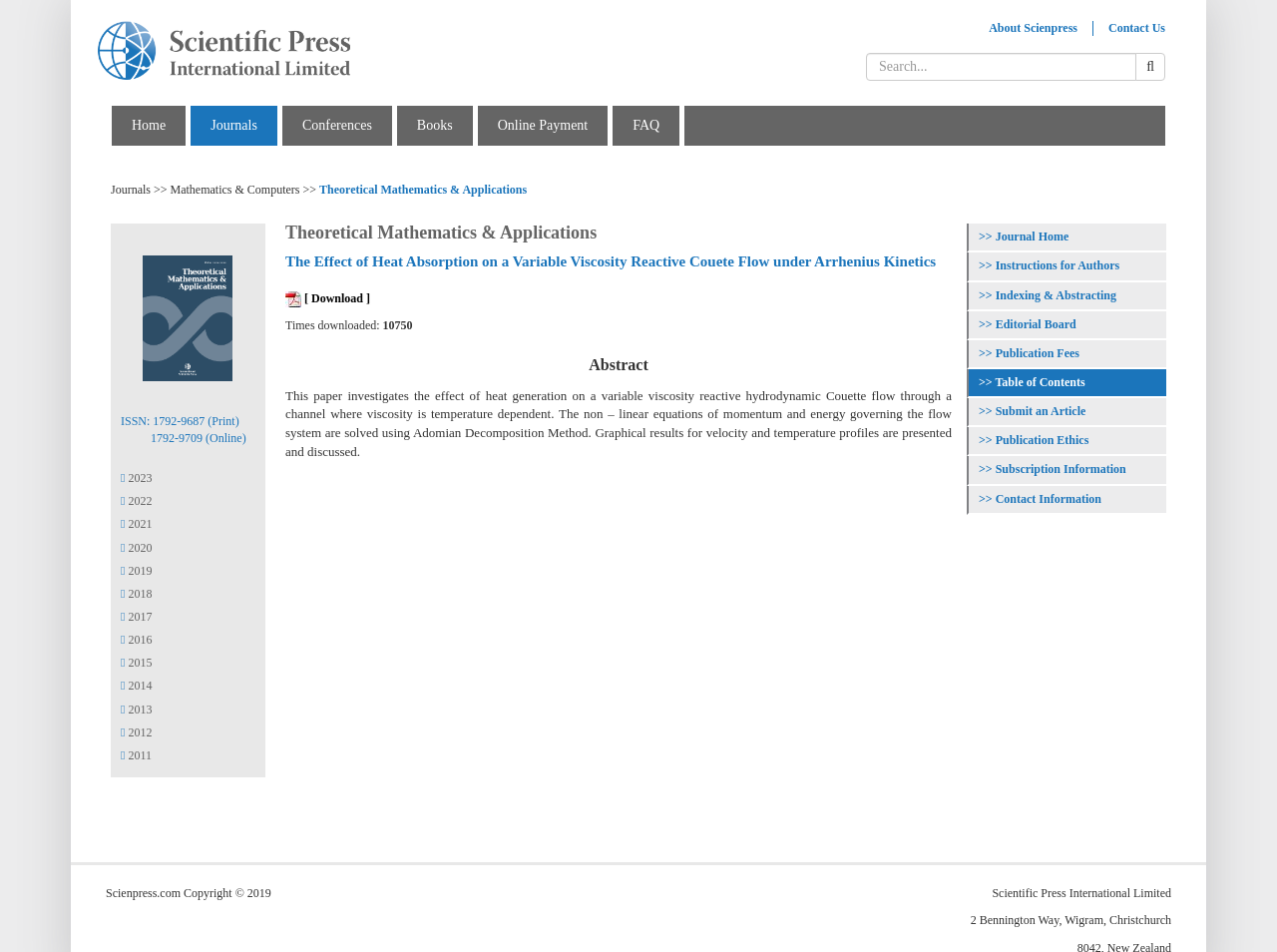Please determine the bounding box coordinates of the area that needs to be clicked to complete this task: 'Download the PDF'. The coordinates must be four float numbers between 0 and 1, formatted as [left, top, right, bottom].

[0.238, 0.306, 0.29, 0.32]